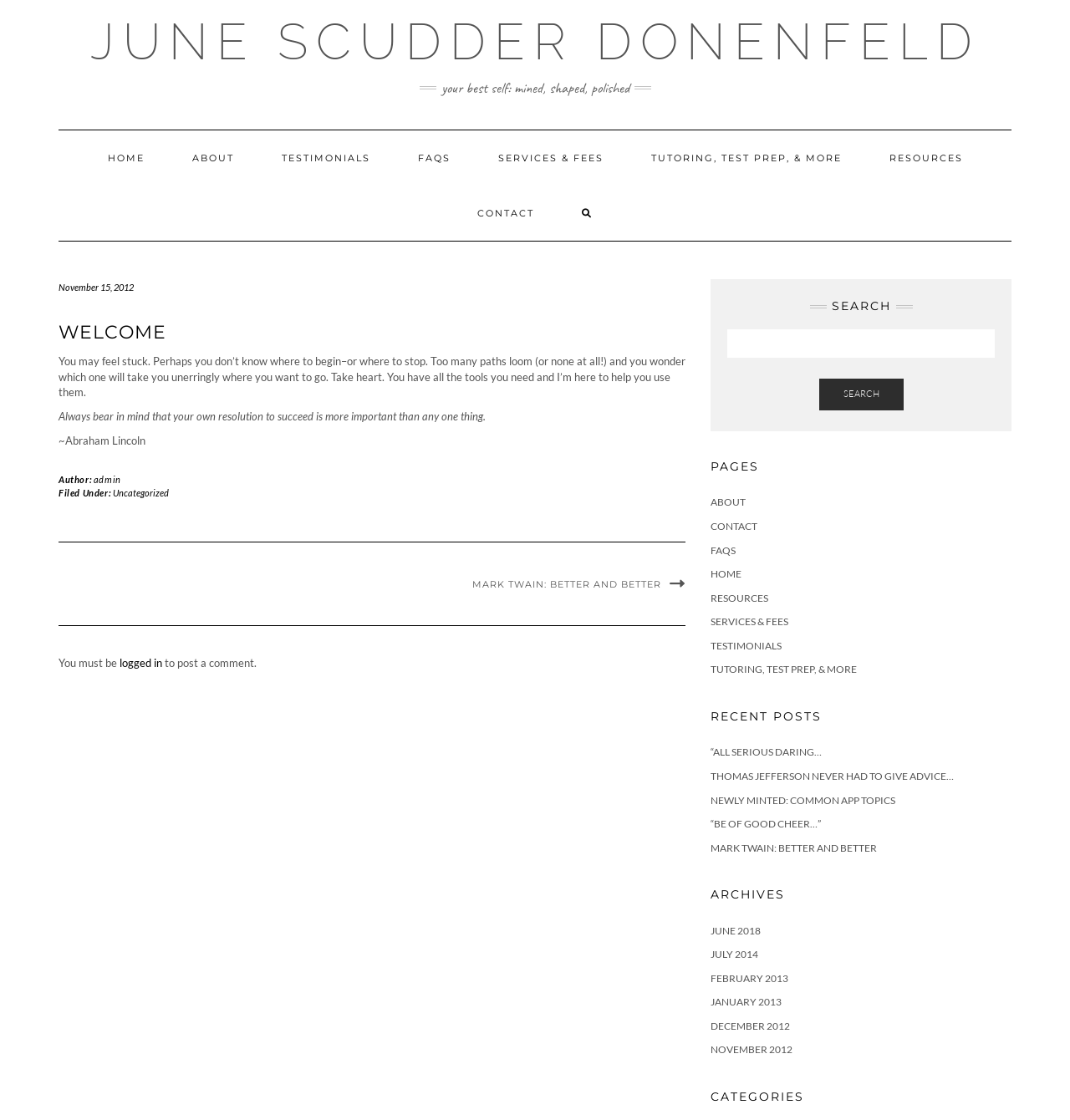Refer to the screenshot and give an in-depth answer to this question: What is the name of the author quoted on the webpage?

I found the quote 'Always bear in mind that your own resolution to succeed is more important than any one thing.' on the webpage, and below it, the author is mentioned as '~Abraham Lincoln'.